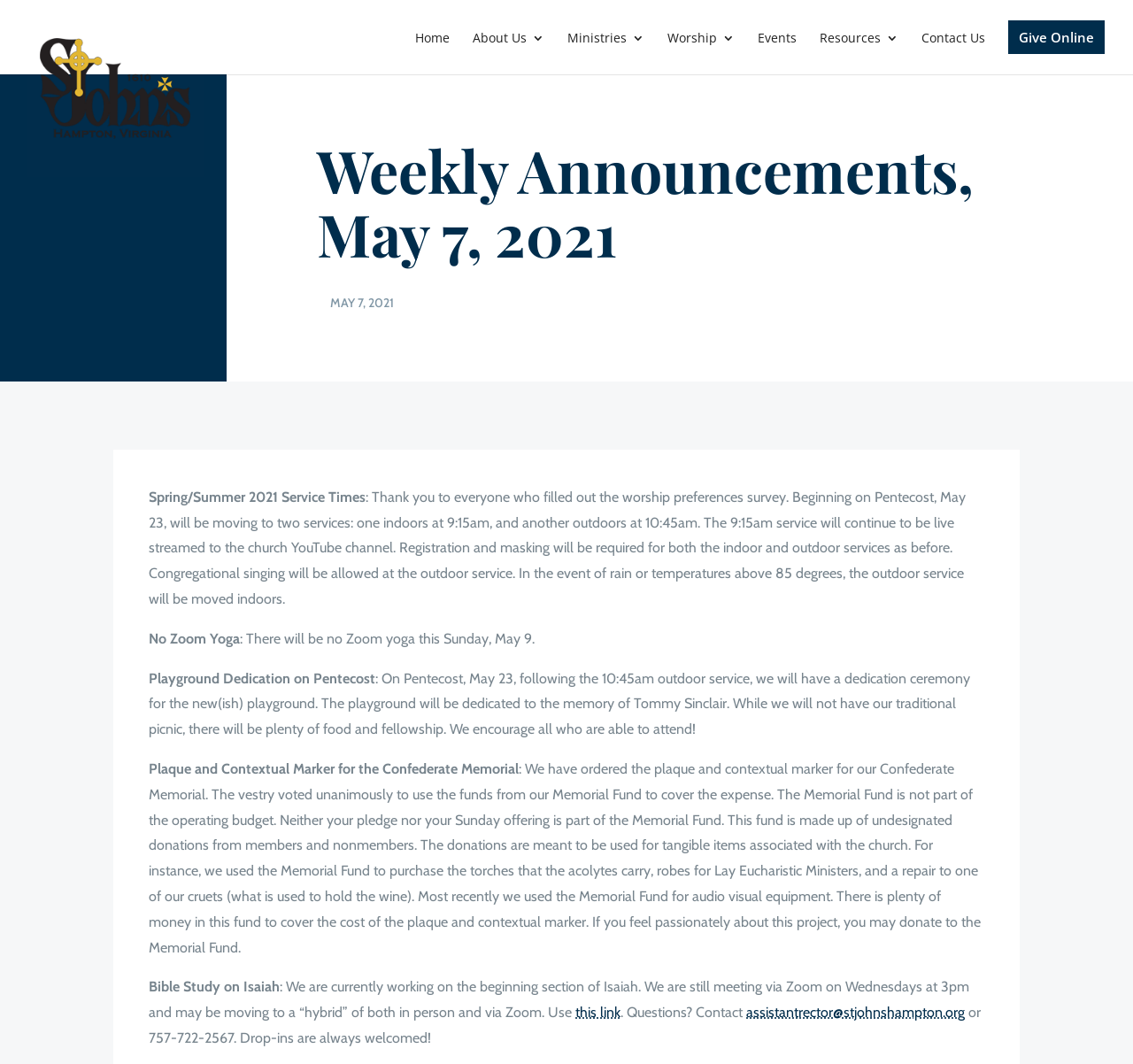Provide the bounding box coordinates of the HTML element this sentence describes: "gro.notpmahsnhojts@rotcertnatsissa". The bounding box coordinates consist of four float numbers between 0 and 1, i.e., [left, top, right, bottom].

[0.659, 0.944, 0.852, 0.959]